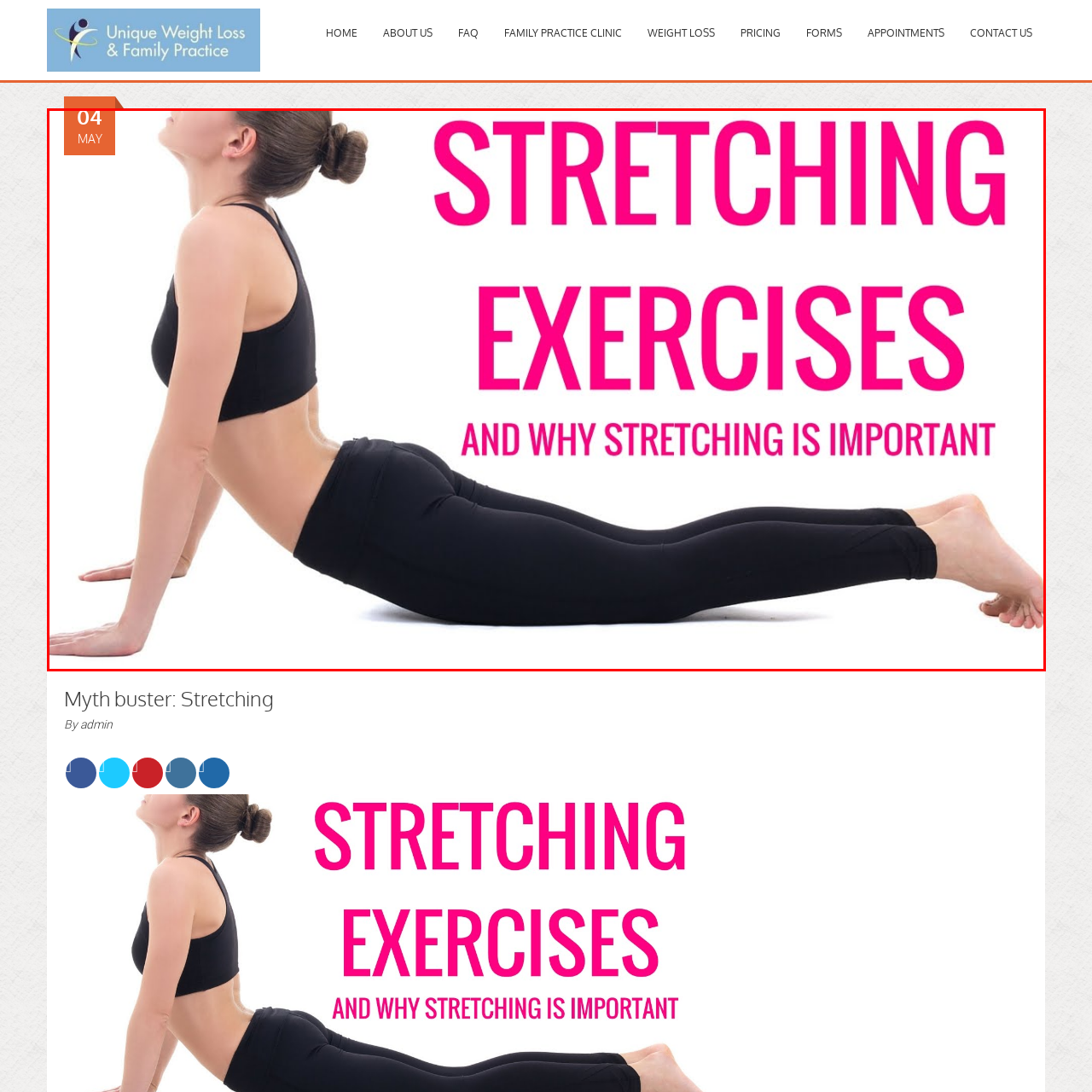What is the main theme of the content?
Analyze the visual elements found in the red bounding box and provide a detailed answer to the question, using the information depicted in the image.

The main theme of the content is the importance of stretching, as indicated by the bold typography that reads 'STRETCHING EXERCISES' and 'AND WHY STRETCHING IS IMPORTANT'. The image also showcases the woman performing a stretching exercise, emphasizing the benefits of regular stretching.